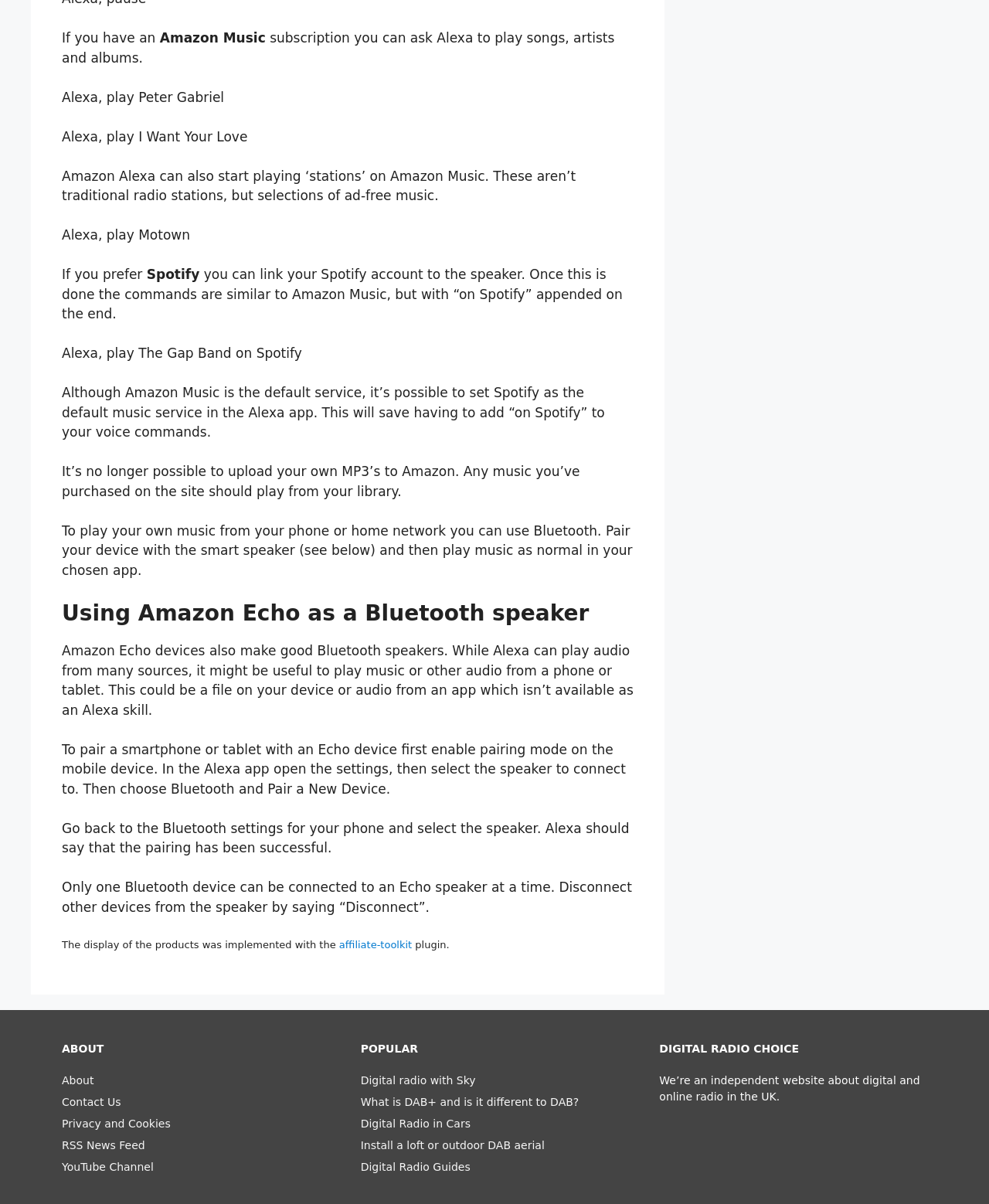How can you play your own music on an Echo device?
Refer to the image and provide a detailed answer to the question.

According to the webpage, you can play your own music from your phone or home network by pairing your device with the Echo speaker using Bluetooth. This allows you to play music from your chosen app.